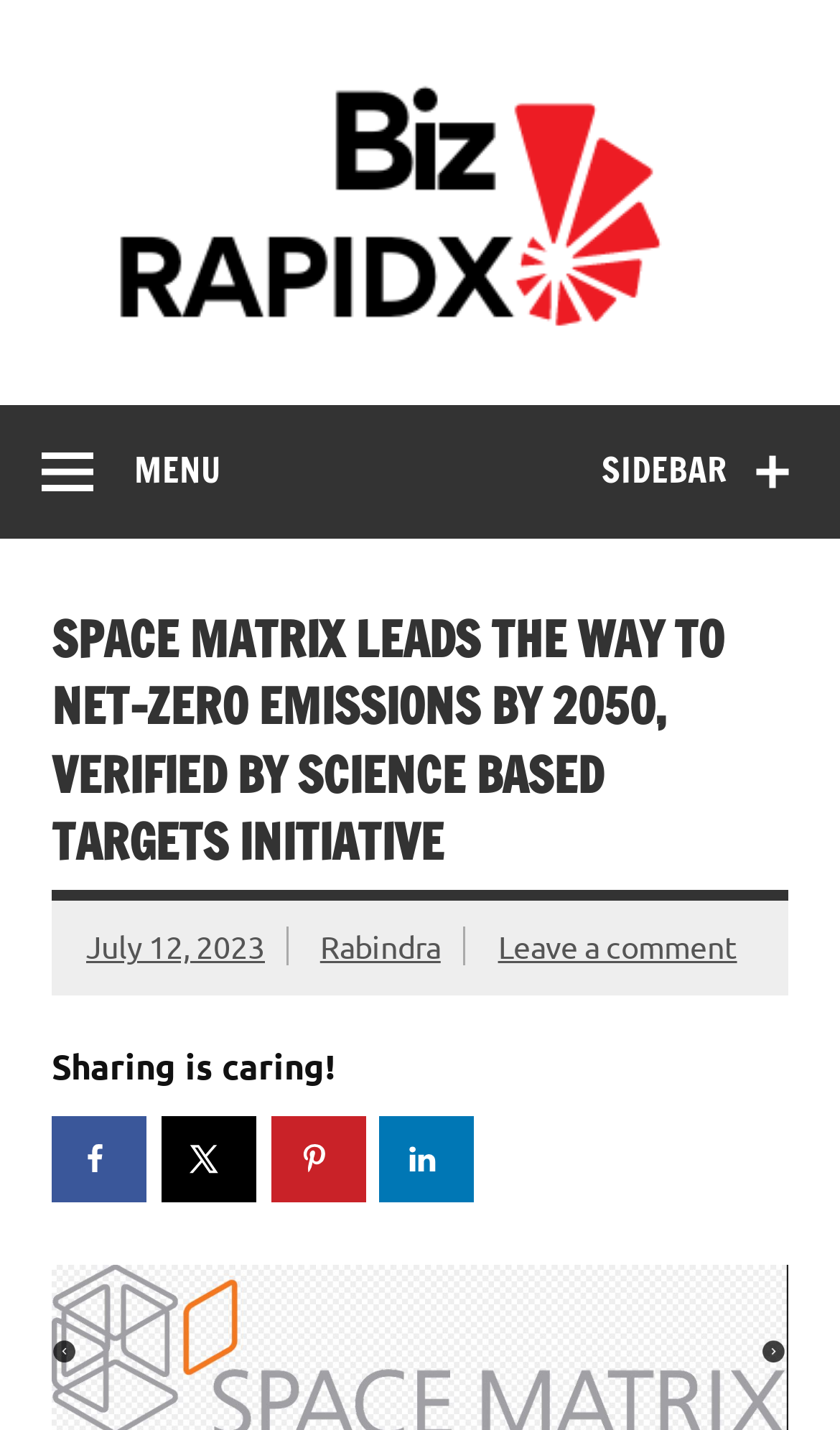Please identify the primary heading on the webpage and return its text.

SPACE MATRIX LEADS THE WAY TO NET-ZERO EMISSIONS BY 2050, VERIFIED BY SCIENCE BASED TARGETS INITIATIVE